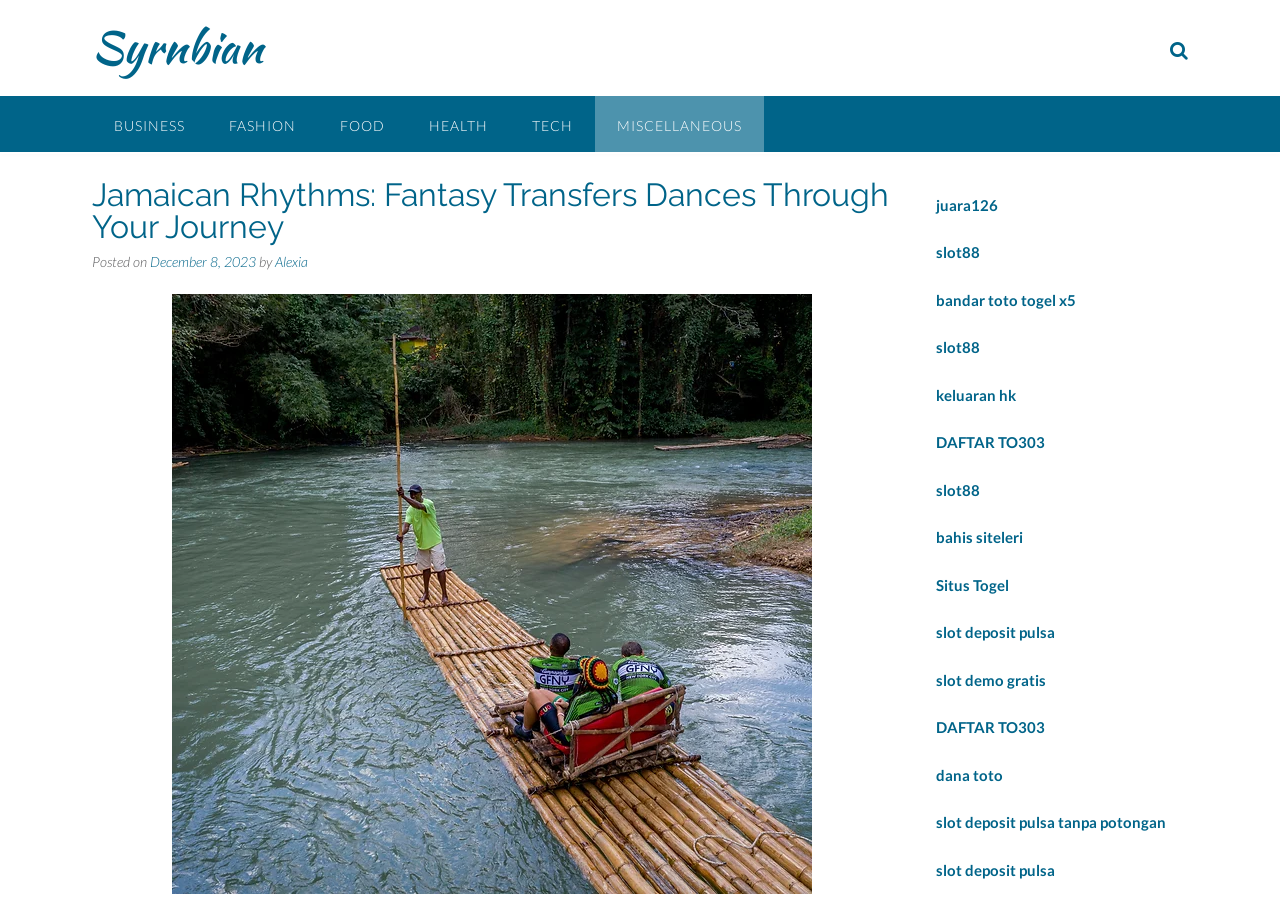Locate the bounding box coordinates of the element that should be clicked to execute the following instruction: "Explore Jamaican Rhythms".

[0.072, 0.198, 0.697, 0.269]